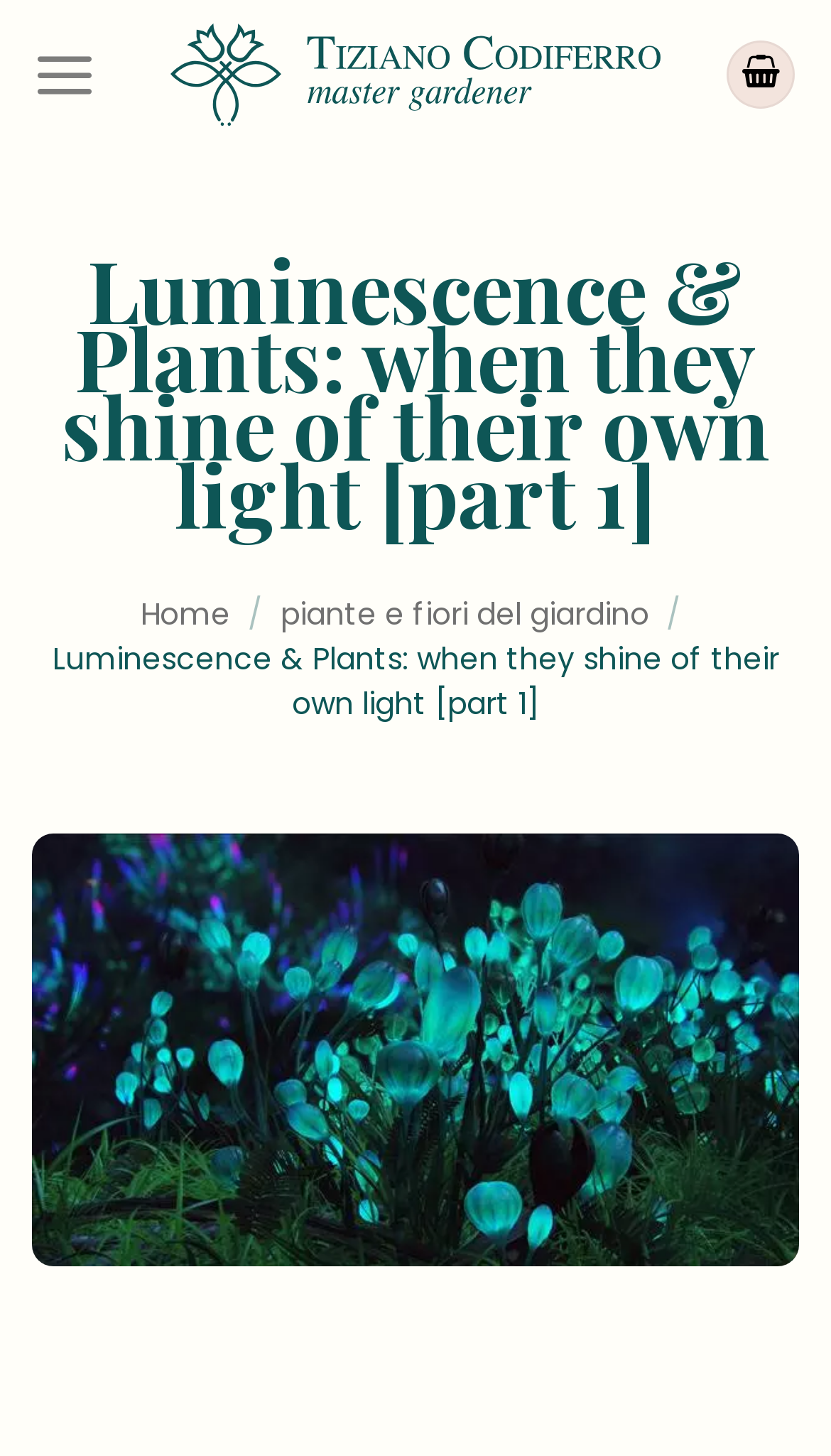What is the icon on the top right corner?
Using the image, elaborate on the answer with as much detail as possible.

I looked at the link element with the bounding box coordinates [0.876, 0.027, 0.958, 0.075] and found that it represents an icon, which is ''.